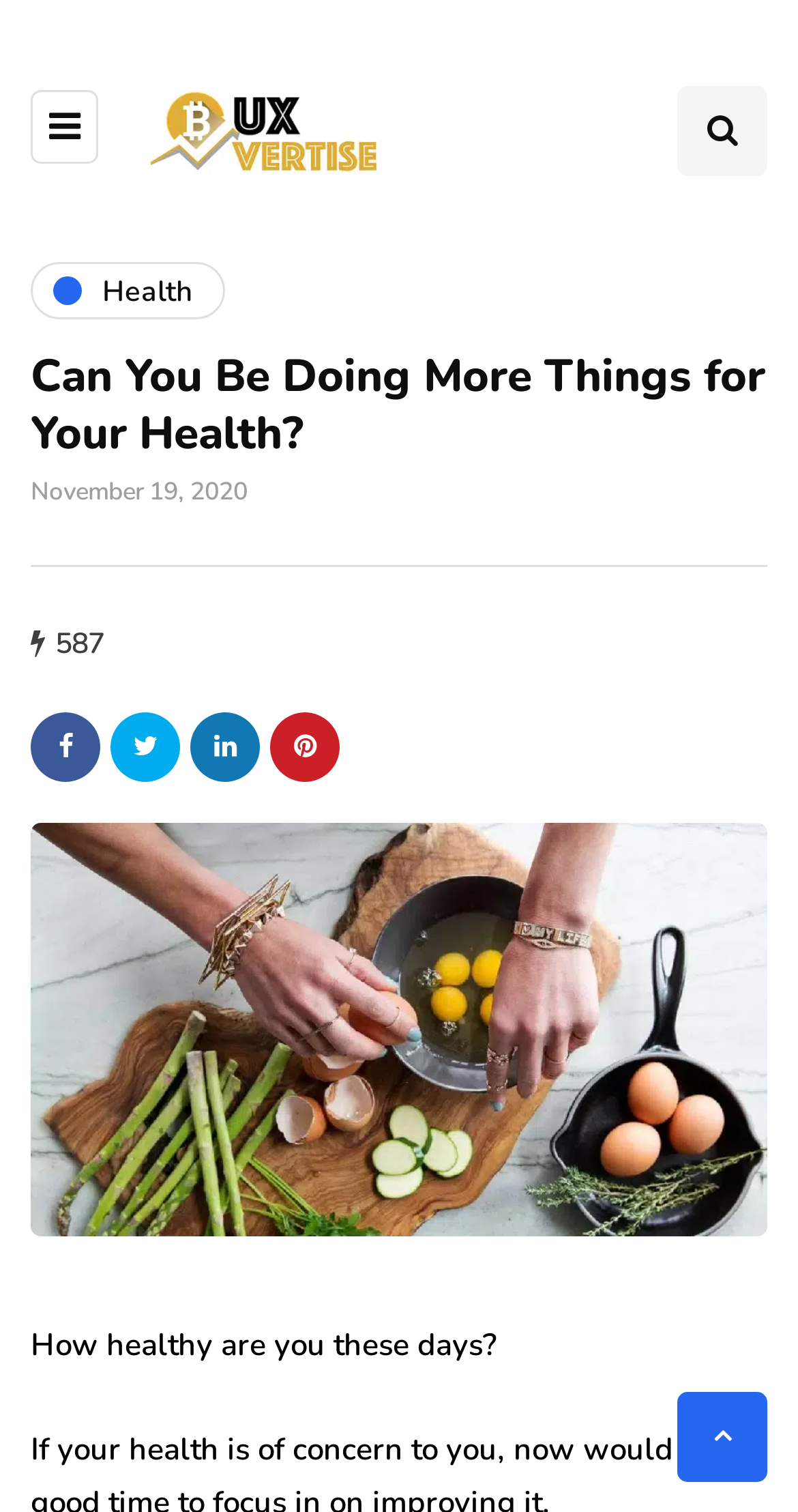How many comments does the article have?
Based on the screenshot, answer the question with a single word or phrase.

587